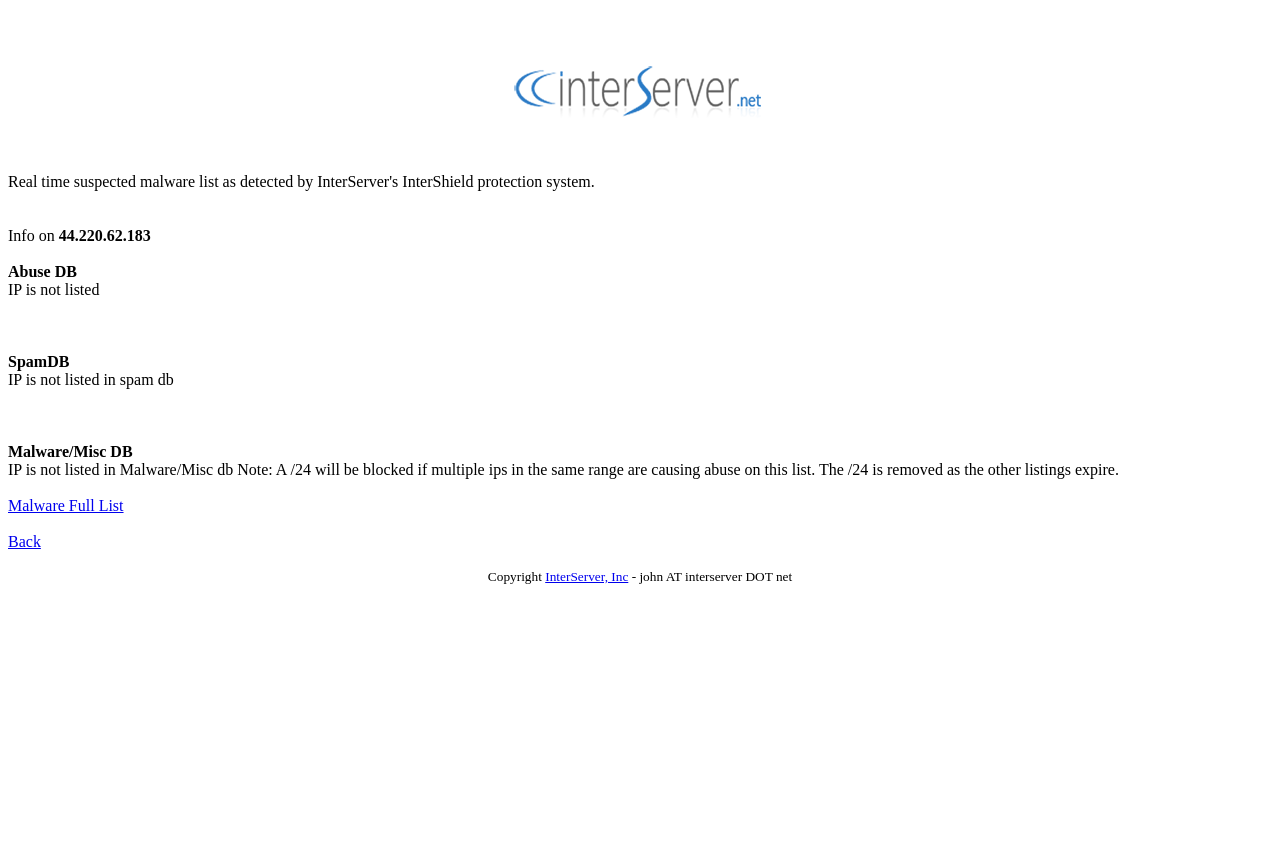What is the IP address being checked?
Please provide a comprehensive answer based on the details in the screenshot.

The IP address being checked is mentioned in the static text element with the content '44.220.62.183' which is located at the top left of the webpage.